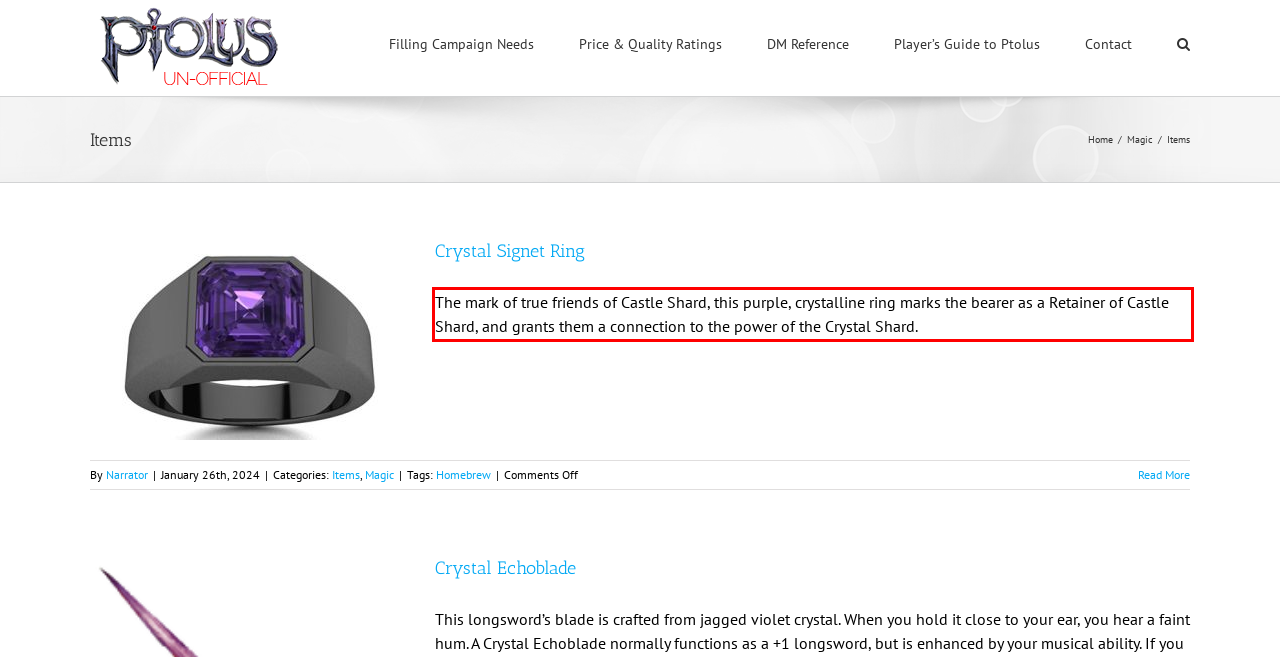Analyze the screenshot of a webpage where a red rectangle is bounding a UI element. Extract and generate the text content within this red bounding box.

The mark of true friends of Castle Shard, this purple, crystalline ring marks the bearer as a Retainer of Castle Shard, and grants them a connection to the power of the Crystal Shard.